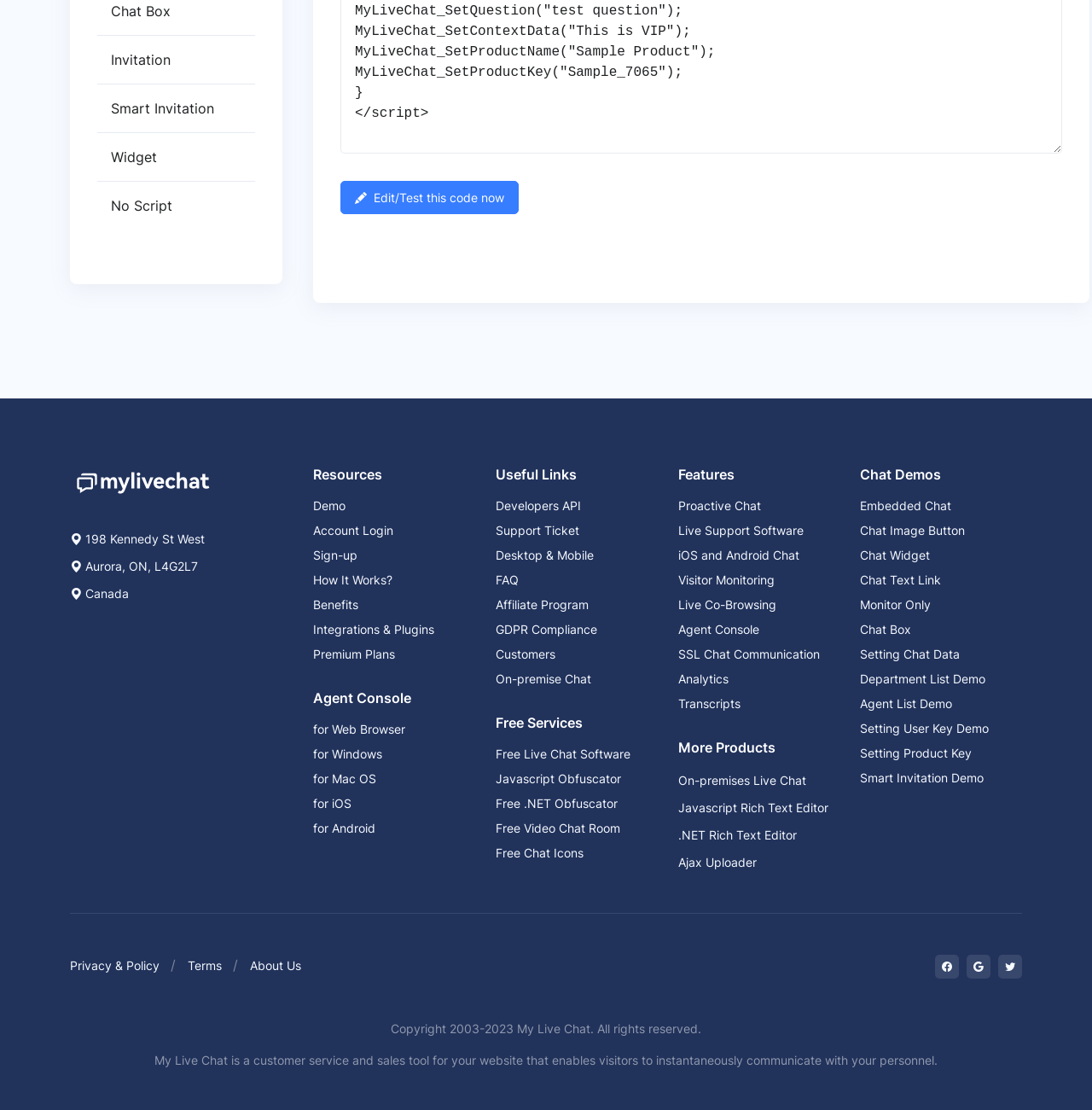What type of software is mentioned in the 'Features' section?
Answer the question using a single word or phrase, according to the image.

Live support software